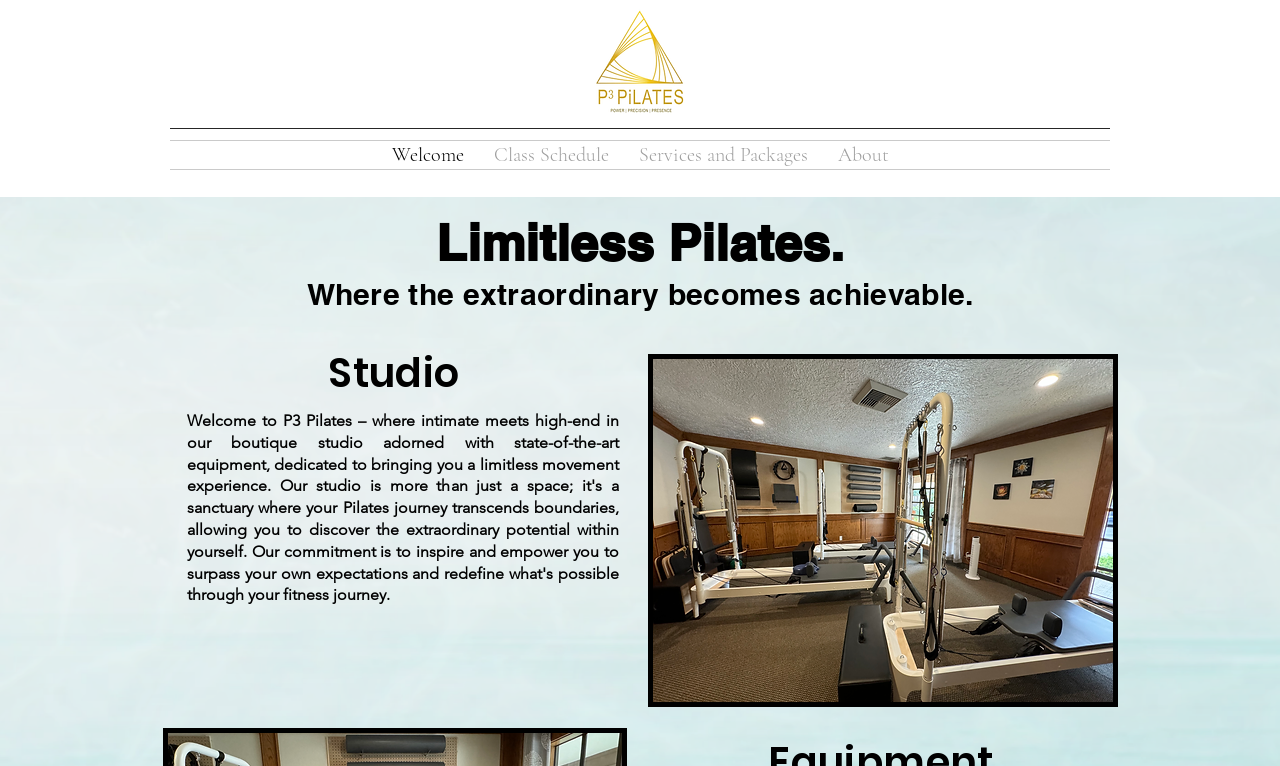Explain the contents of the webpage comprehensively.

The webpage is about P3-Pilates, a Pilates studio offering classes, private sessions, duets, and trios. At the top left of the page, there is a logo of P3-Pilates. Below the logo, a navigation menu is situated, spanning almost the entire width of the page. The menu contains five links: "Welcome", "Class Schedule", "Services and Packages", and "About". 

On the left side of the page, there is a heading "Studio". To the right of the "Studio" heading, a large image takes up most of the page's width, showcasing a Pilates studio. Above the image, there are two headings, one on top of the other. The top heading reads "Limitless Pilates." and the one below it reads "Where the extraordinary becomes achievable."